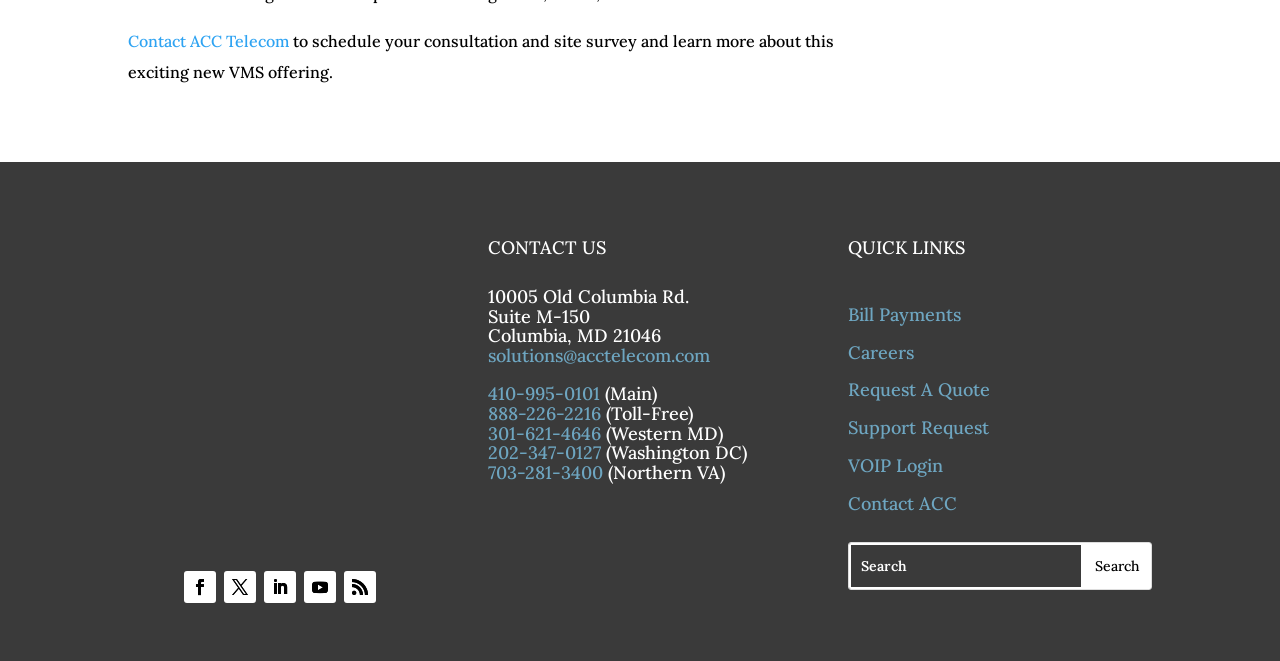What is the company name?
Refer to the image and provide a concise answer in one word or phrase.

ACC Telecom